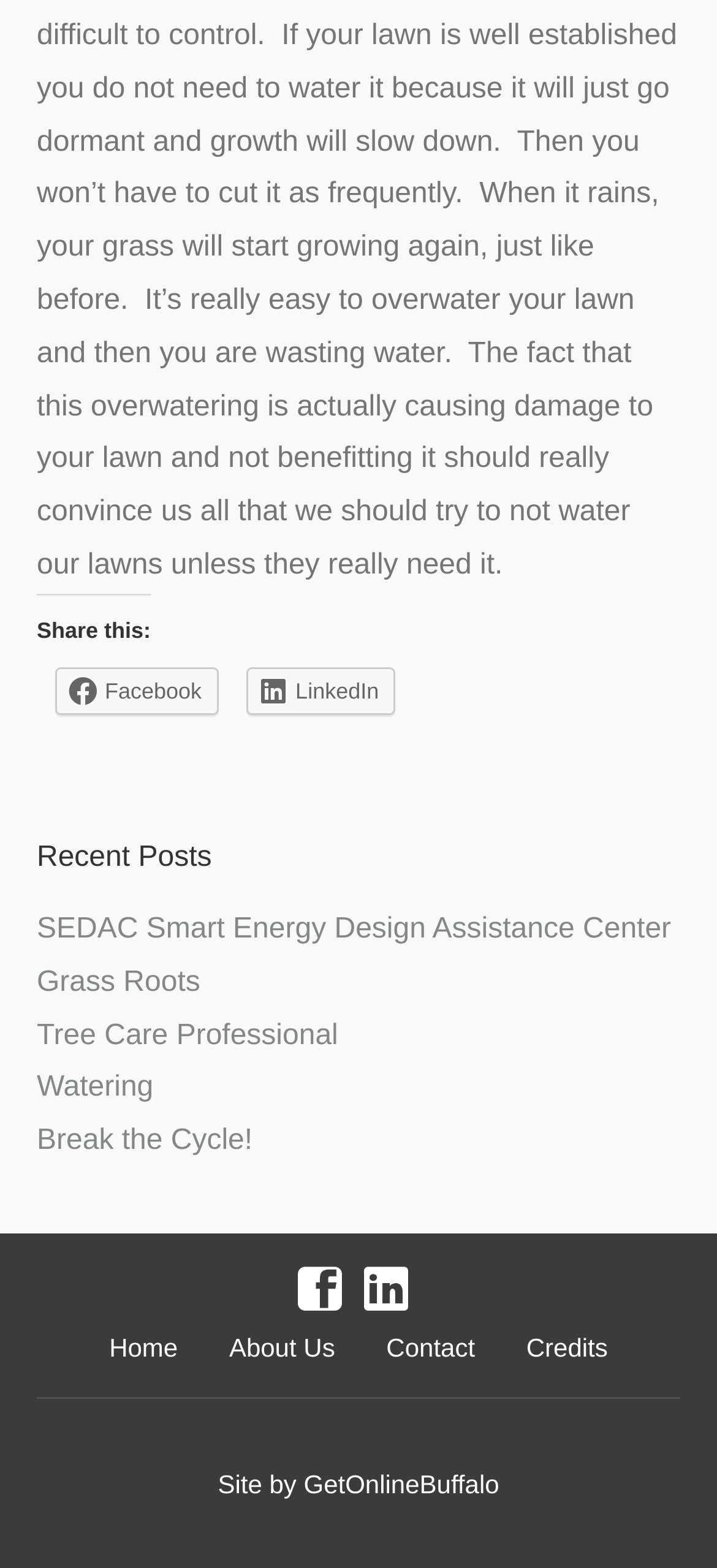Provide the bounding box coordinates in the format (top-left x, top-left y, bottom-right x, bottom-right y). All values are floating point numbers between 0 and 1. Determine the bounding box coordinate of the UI element described as: title="Follow Us on LinkedIn"

[0.508, 0.808, 0.569, 0.836]